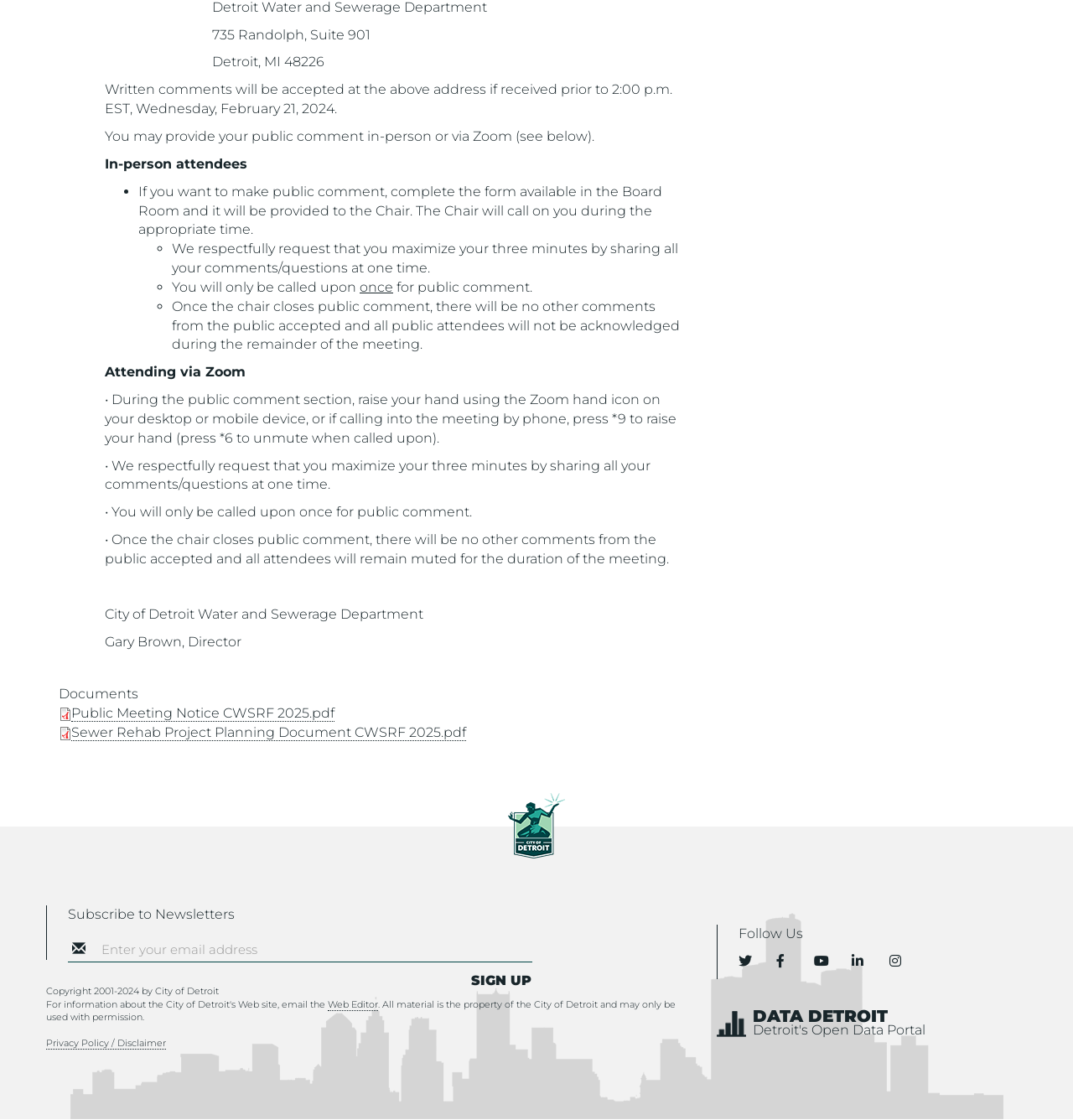Refer to the image and provide an in-depth answer to the question:
What is the address of the City of Detroit Water and Sewerage Department?

I found the address by reading the static text elements at the top of the webpage, which provide the address as 735 Randolph, Suite 901, Detroit, MI 48226.